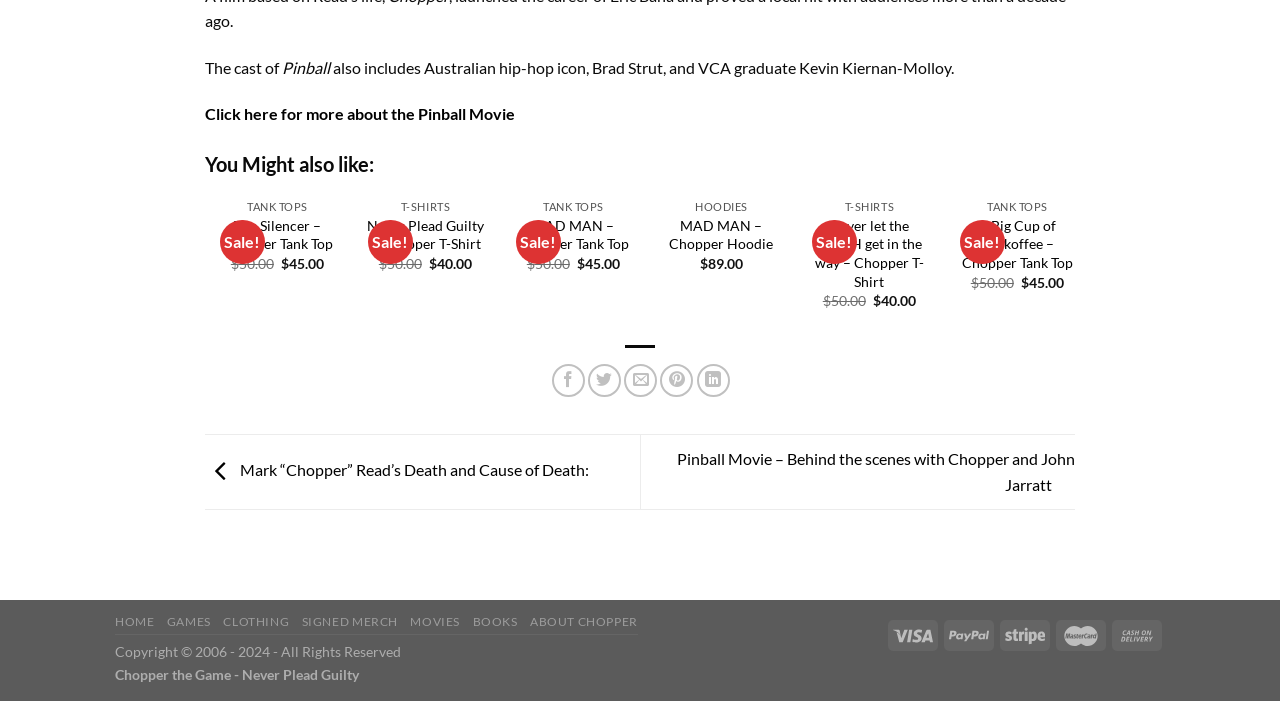Point out the bounding box coordinates of the section to click in order to follow this instruction: "View the 'The Silencer – Chopper Tank Top' product".

[0.168, 0.309, 0.266, 0.362]